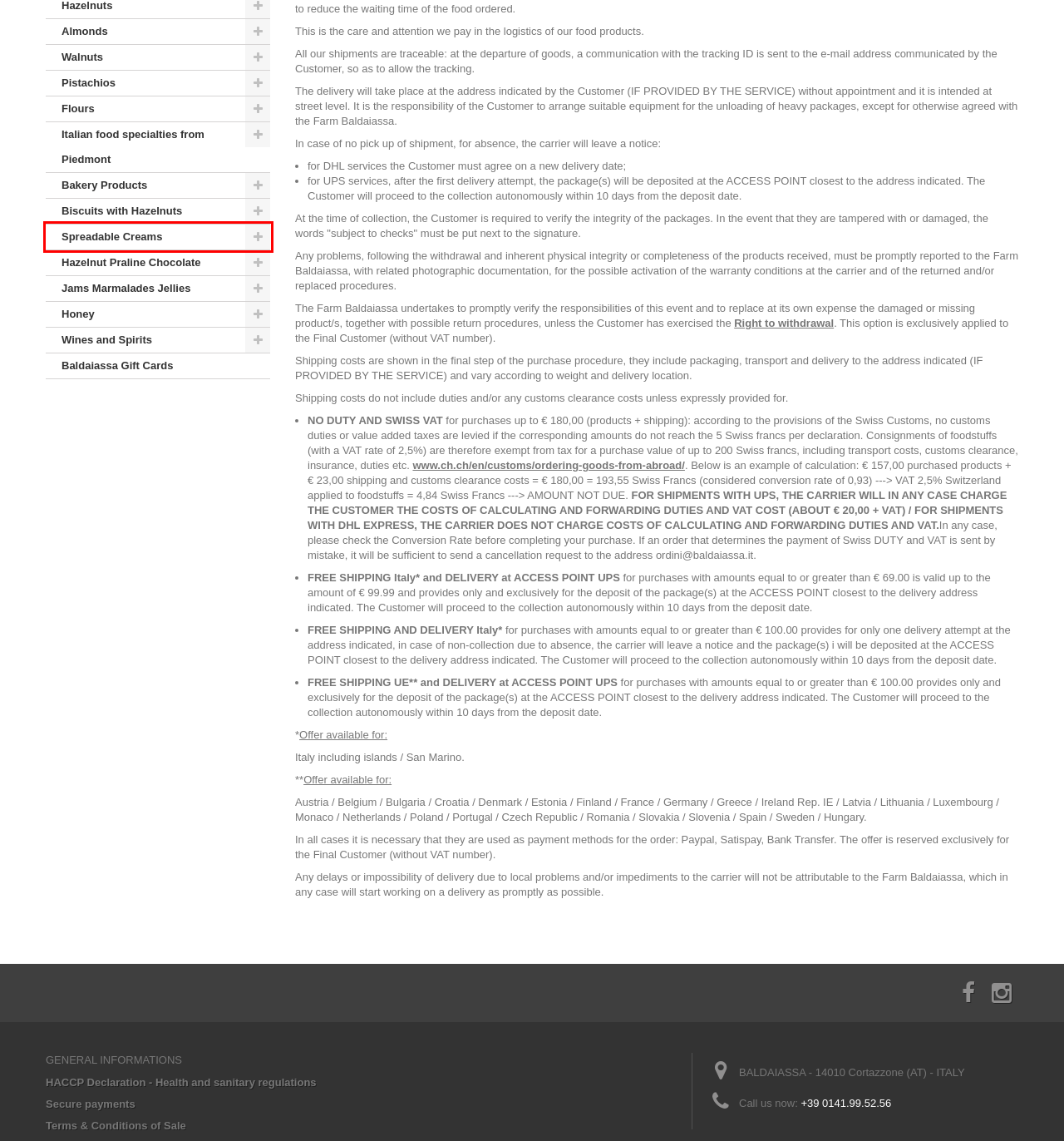Consider the screenshot of a webpage with a red bounding box around an element. Select the webpage description that best corresponds to the new page after clicking the element inside the red bounding box. Here are the candidates:
A. Buy Baldaiassa gift cards on Shop Baldaiassa
B. Buy spreadable creams on Shop Baldaiassa
C. Buy nut flours de-oiled and not for sale on Shop Baldaiassa
D. Buy biscuits with hazelnuts on Shop Baldaiassa
E. HACCP Declaration - Health and sanitary regulations
F. Pistachios
G. Buy jams marmalades jellies on Shop Baldaiassa
H. Piedmont food the best Italian cuisine for sale on Shop Baldaiassa

B